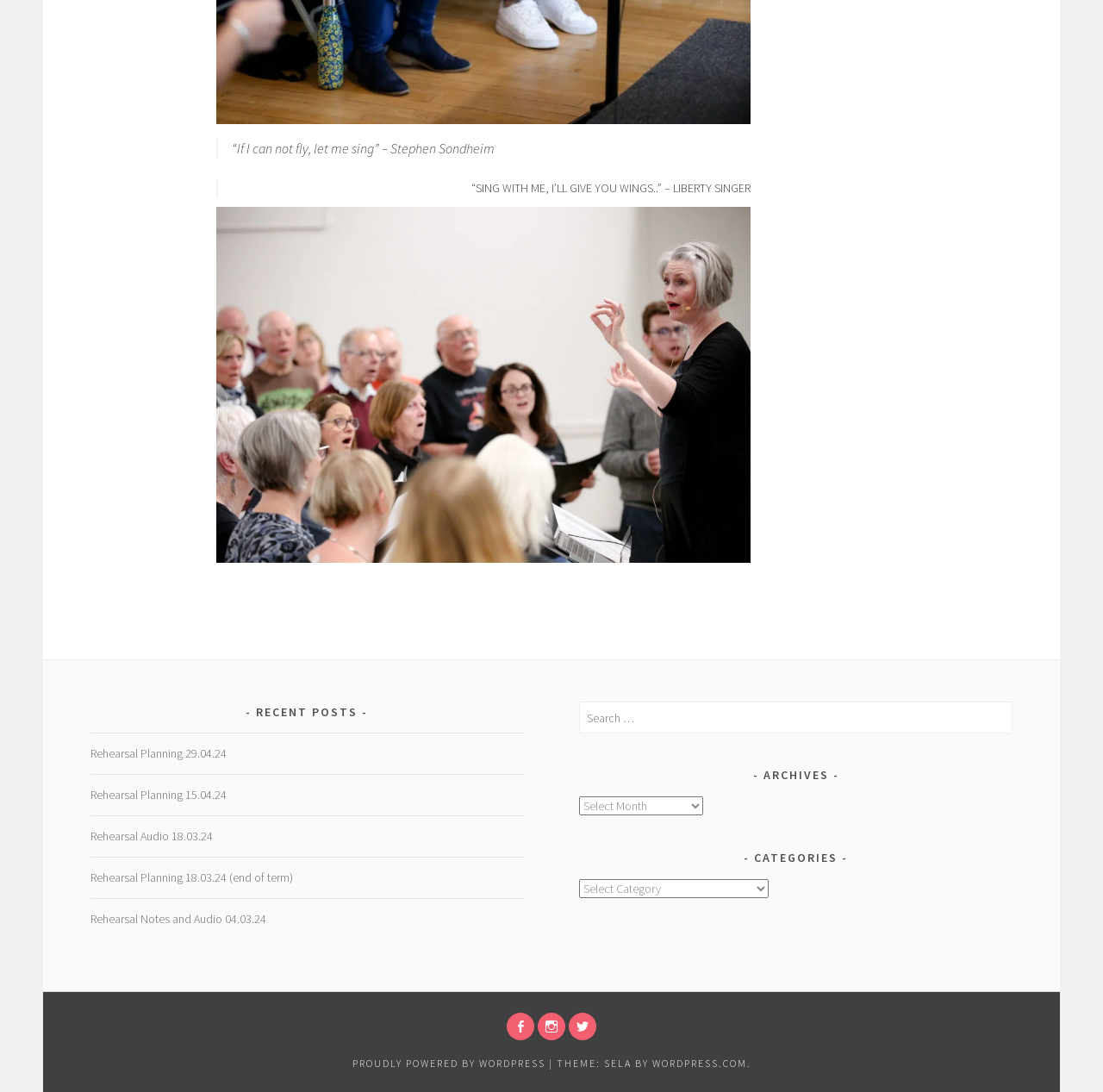Determine the bounding box coordinates for the element that should be clicked to follow this instruction: "click the 'Commonwealth' link". The coordinates should be given as four float numbers between 0 and 1, in the format [left, top, right, bottom].

None